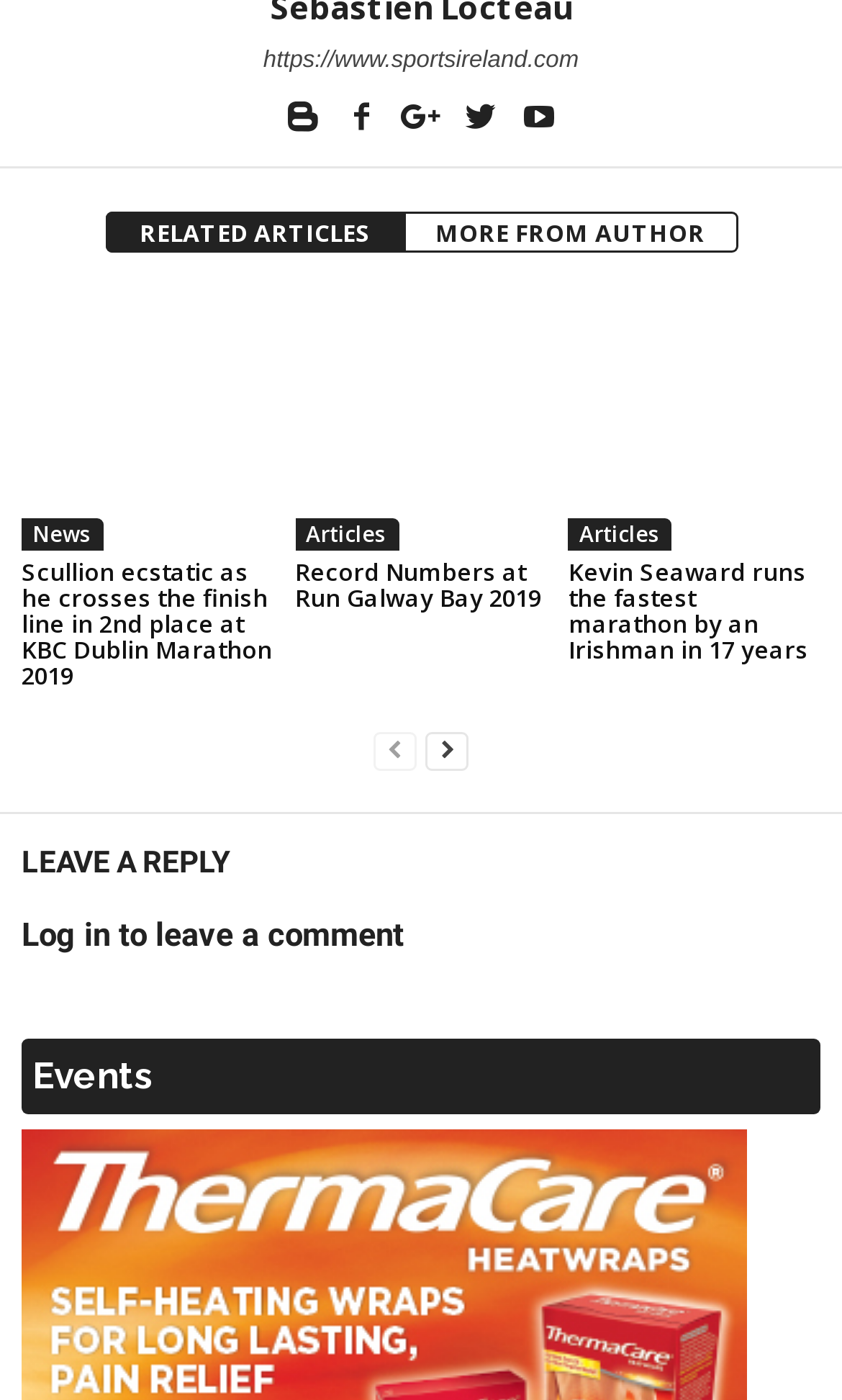Locate the bounding box coordinates of the element to click to perform the following action: 'Click on the link to read more about Scullion ecstatic as he crosses the finish line in 2nd place at KBC Dublin Marathon 2019'. The coordinates should be given as four float values between 0 and 1, in the form of [left, top, right, bottom].

[0.026, 0.213, 0.325, 0.393]